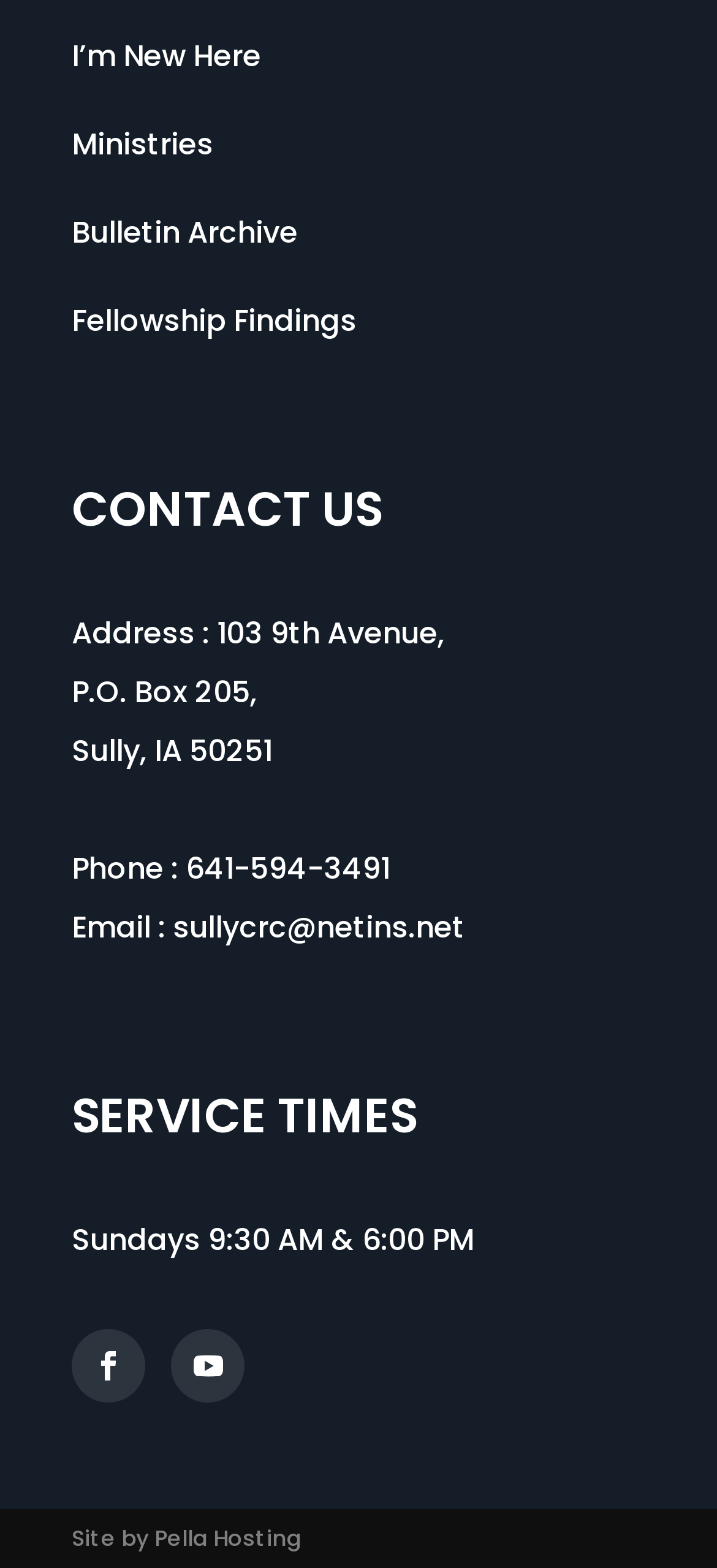Can you find the bounding box coordinates of the area I should click to execute the following instruction: "Visit 'Ministries'"?

[0.1, 0.078, 0.297, 0.105]